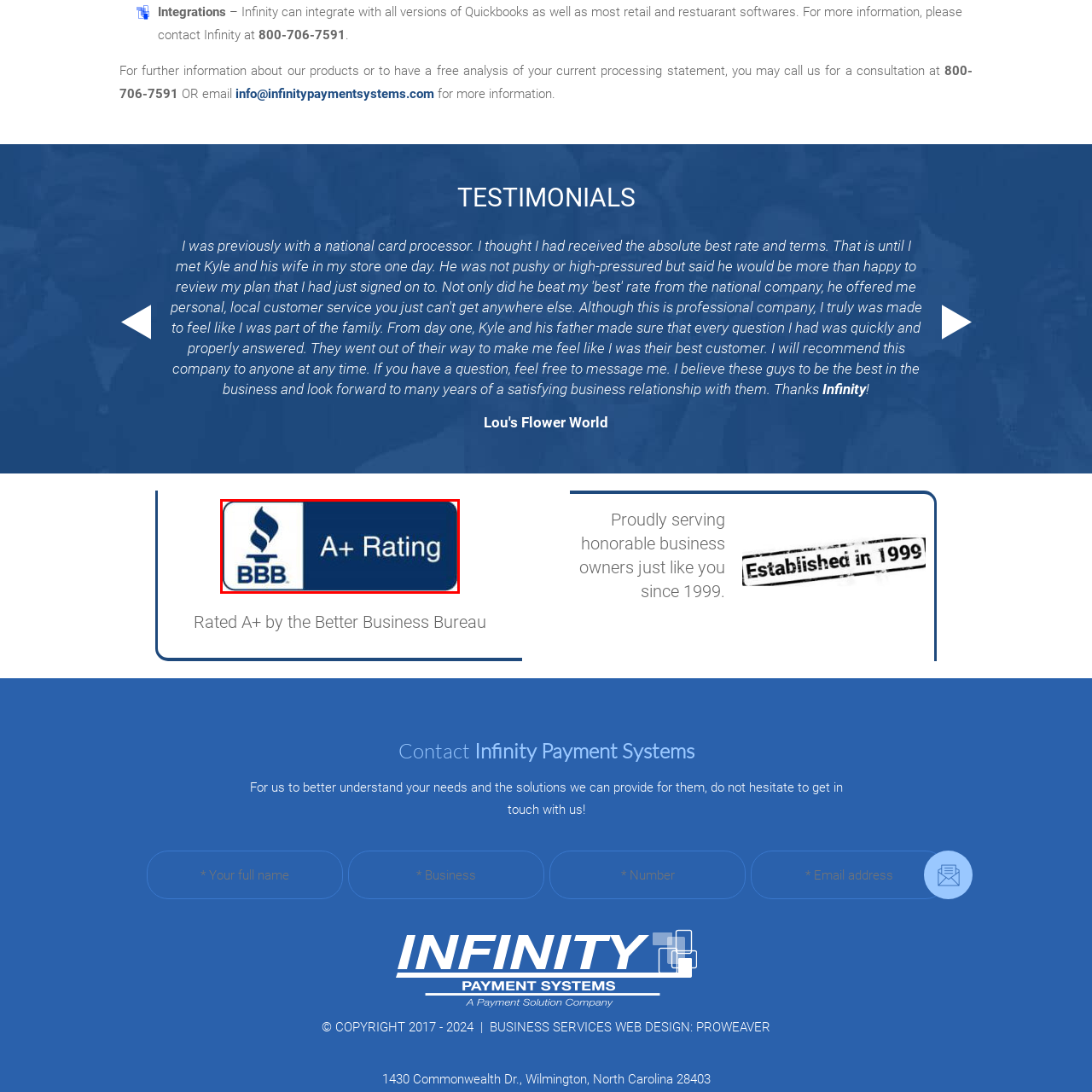What does the badge serve as to consumers?
Direct your attention to the image inside the red bounding box and provide a detailed explanation in your answer.

The badge serves as a visible assurance to consumers that the company is reputable and reliable, reflecting the business's commitment to customer satisfaction and ethical practices.